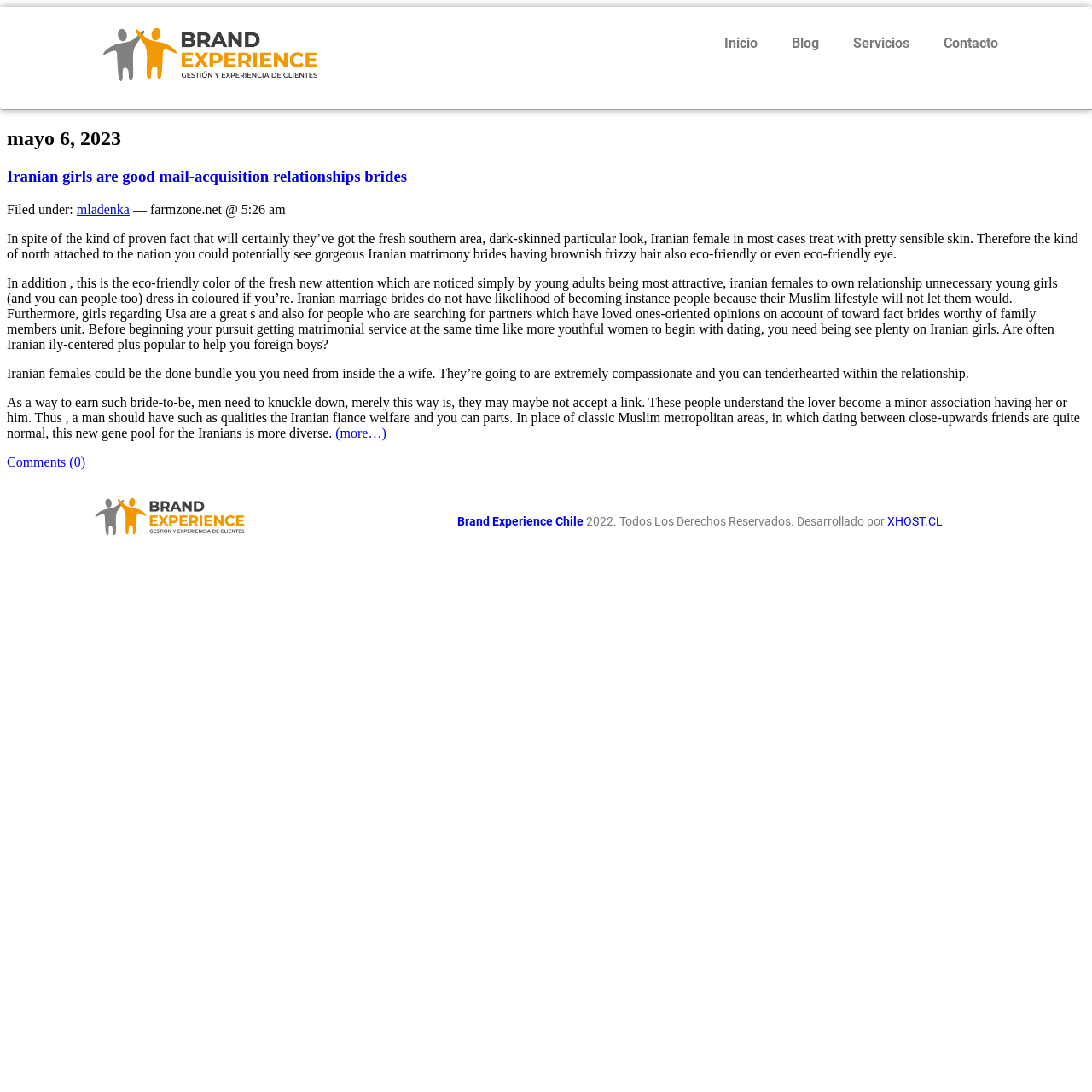Determine the bounding box coordinates for the region that must be clicked to execute the following instruction: "Visit the 'Brand Experience Chile' website".

[0.419, 0.471, 0.534, 0.483]